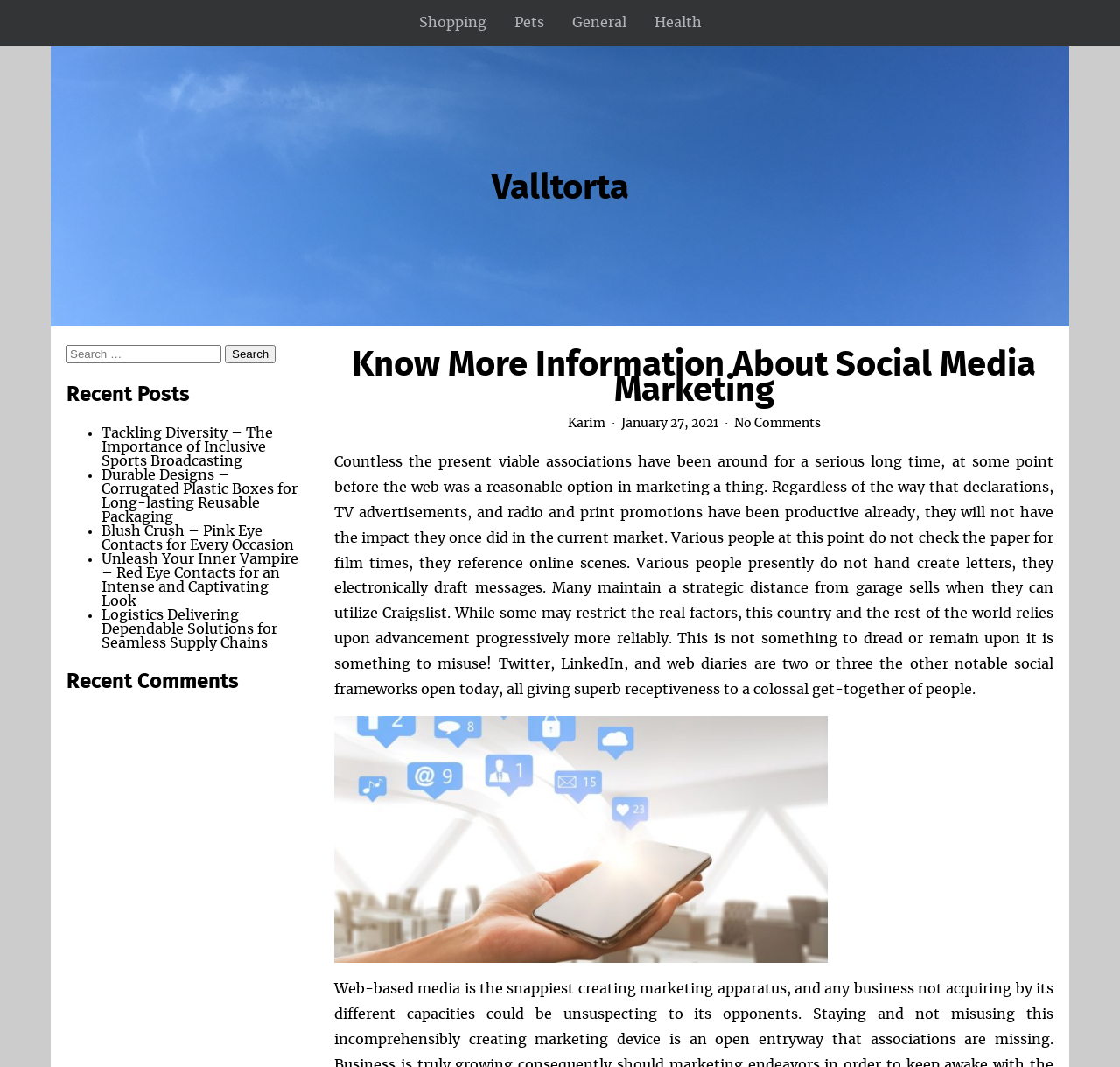Utilize the information from the image to answer the question in detail:
What are the recent posts about?

The recent posts section lists several links to different articles, including 'Tackling Diversity – The Importance of Inclusive Sports Broadcasting', 'Durable Designs – Corrugated Plastic Boxes for Long-lasting Reusable Packaging', and others, indicating that the recent posts are about various topics.